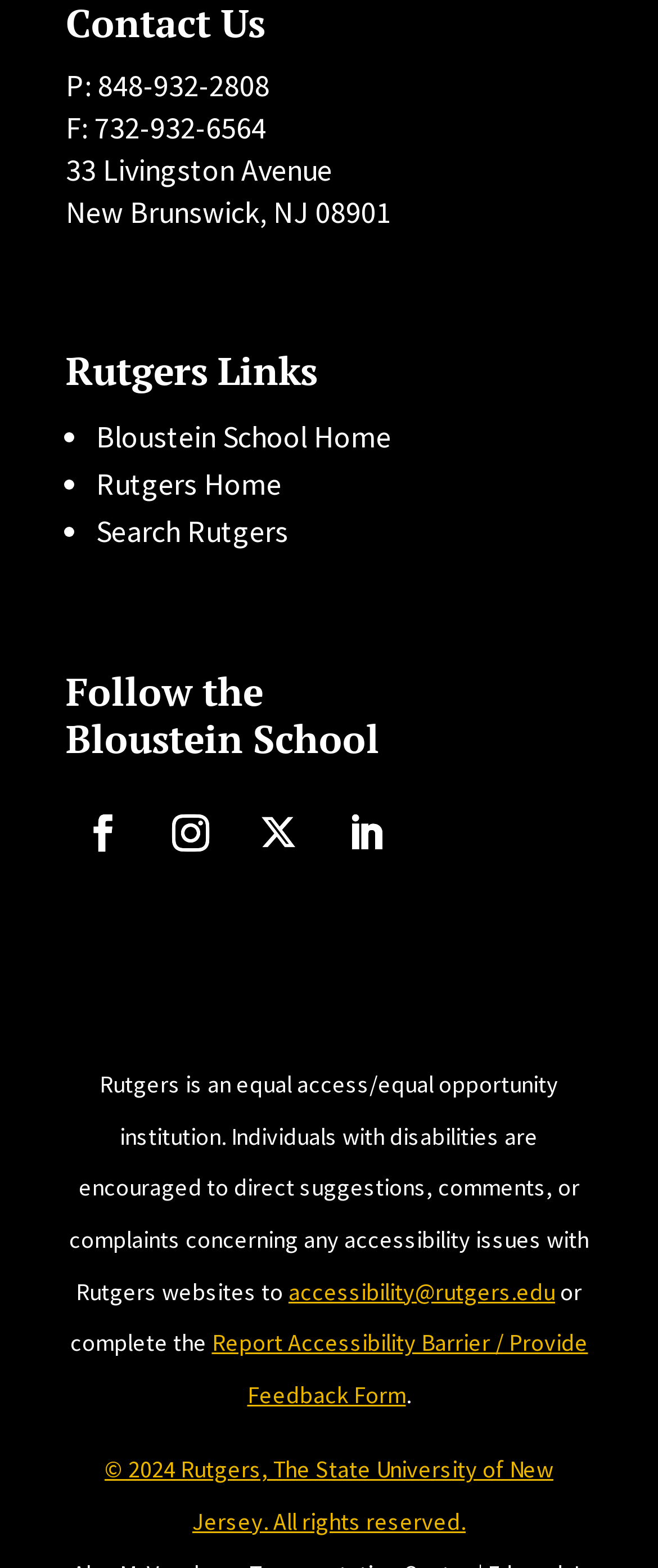Select the bounding box coordinates of the element I need to click to carry out the following instruction: "Report Accessibility Barrier".

[0.322, 0.847, 0.894, 0.899]